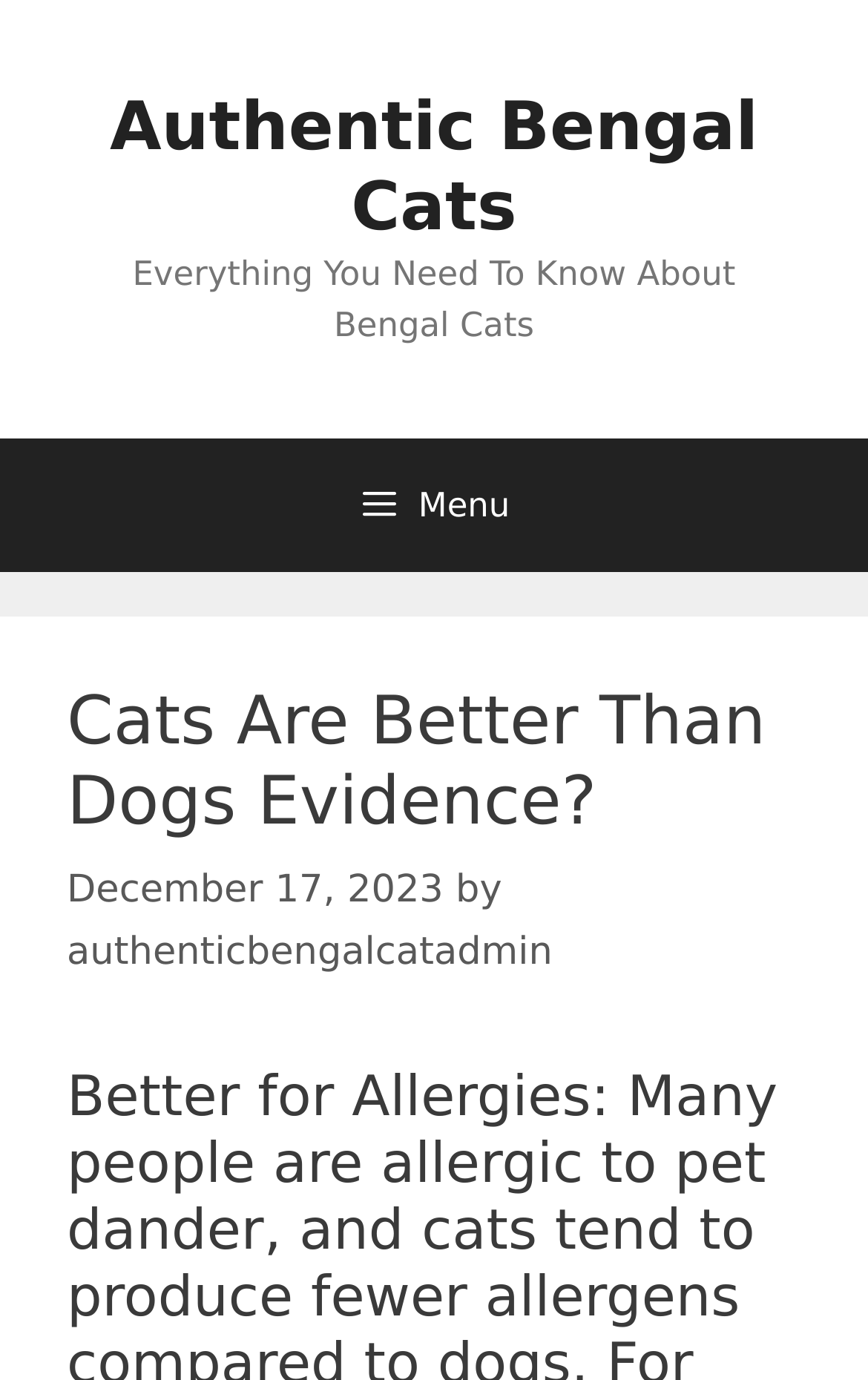Please answer the following query using a single word or phrase: 
Who is the author of the article?

authenticbengalcatadmin